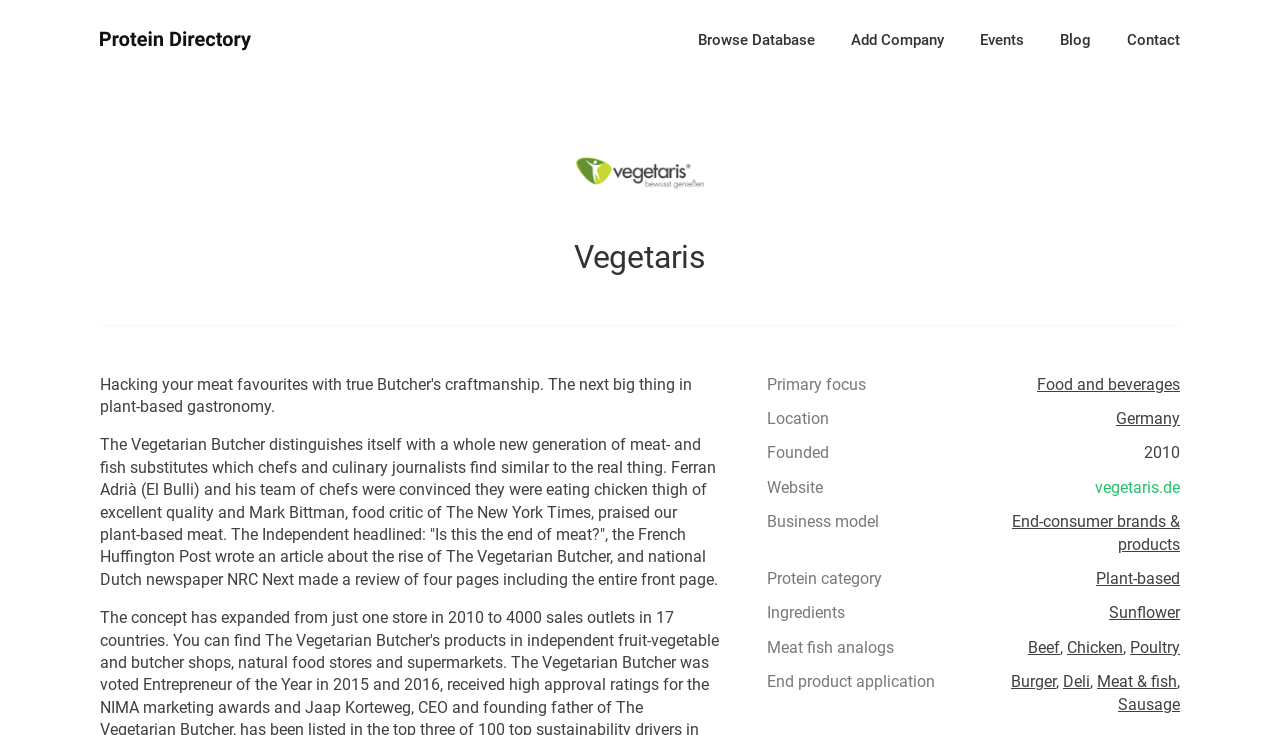Determine the bounding box coordinates of the UI element that matches the following description: "Browse Database". The coordinates should be four float numbers between 0 and 1 in the format [left, top, right, bottom].

[0.517, 0.024, 0.637, 0.086]